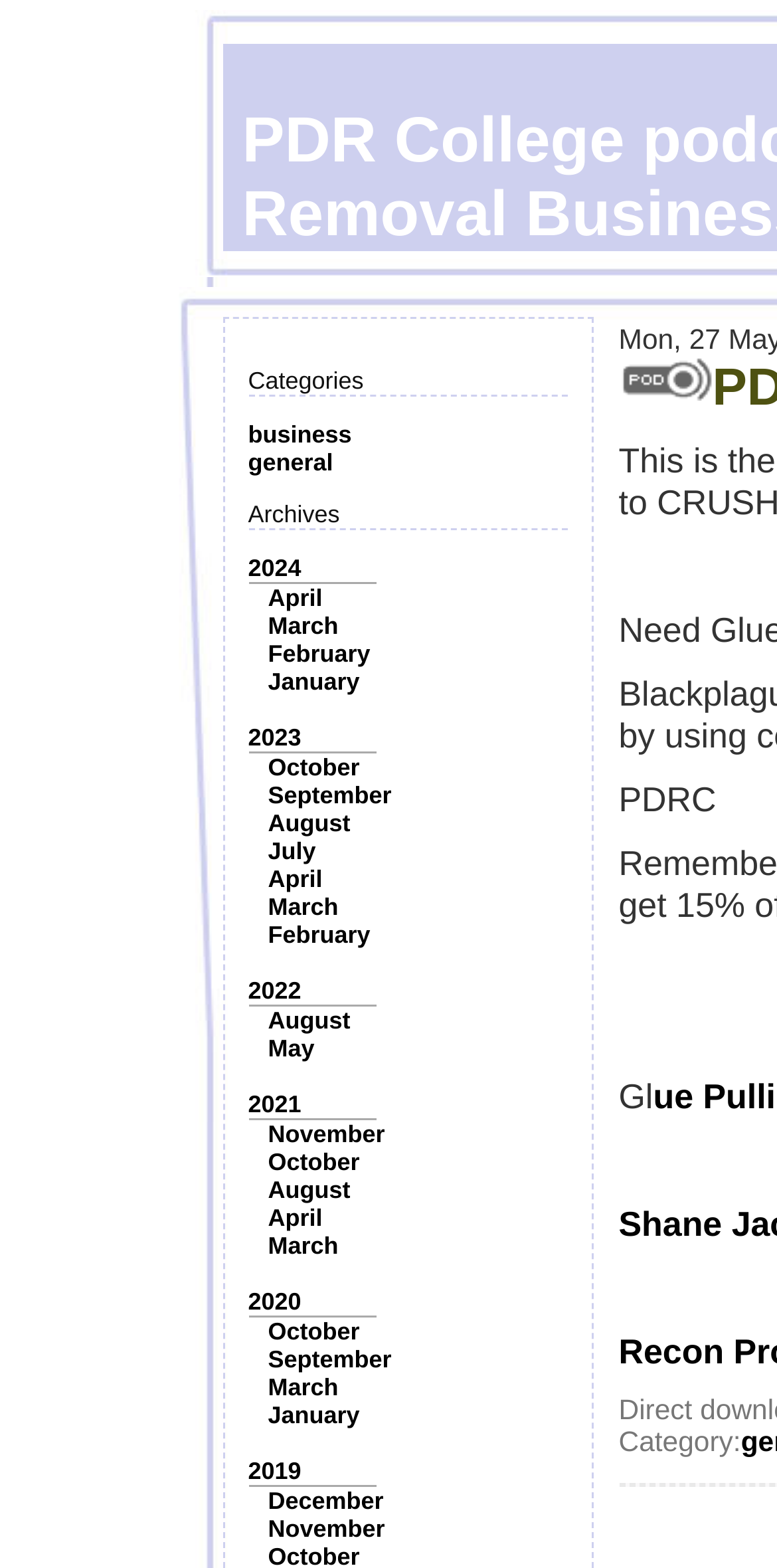Answer the question using only one word or a concise phrase: How many links are there in the 'Archives' section?

19